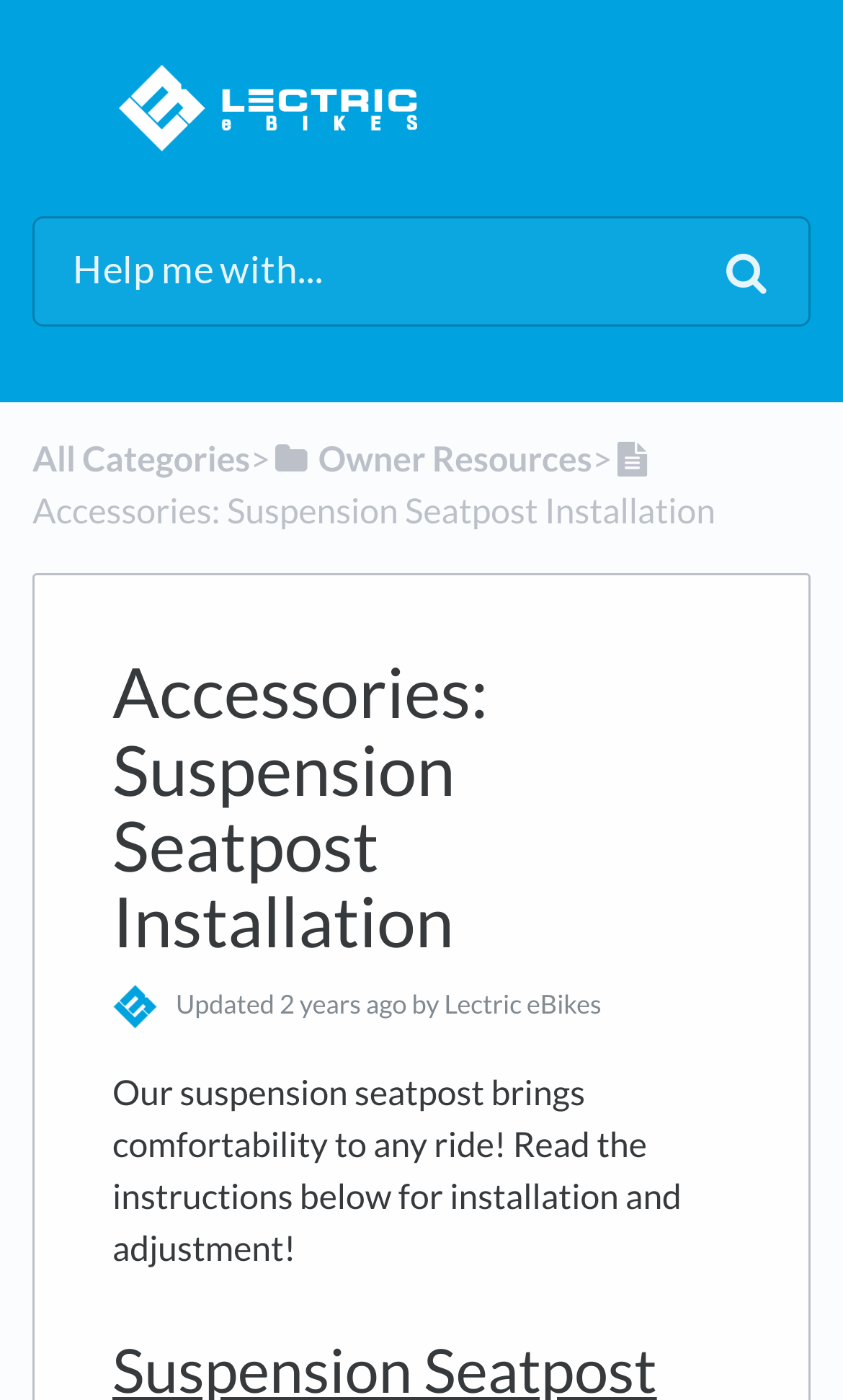Answer briefly with one word or phrase:
What is the purpose of the suspension seatpost?

Comfortability